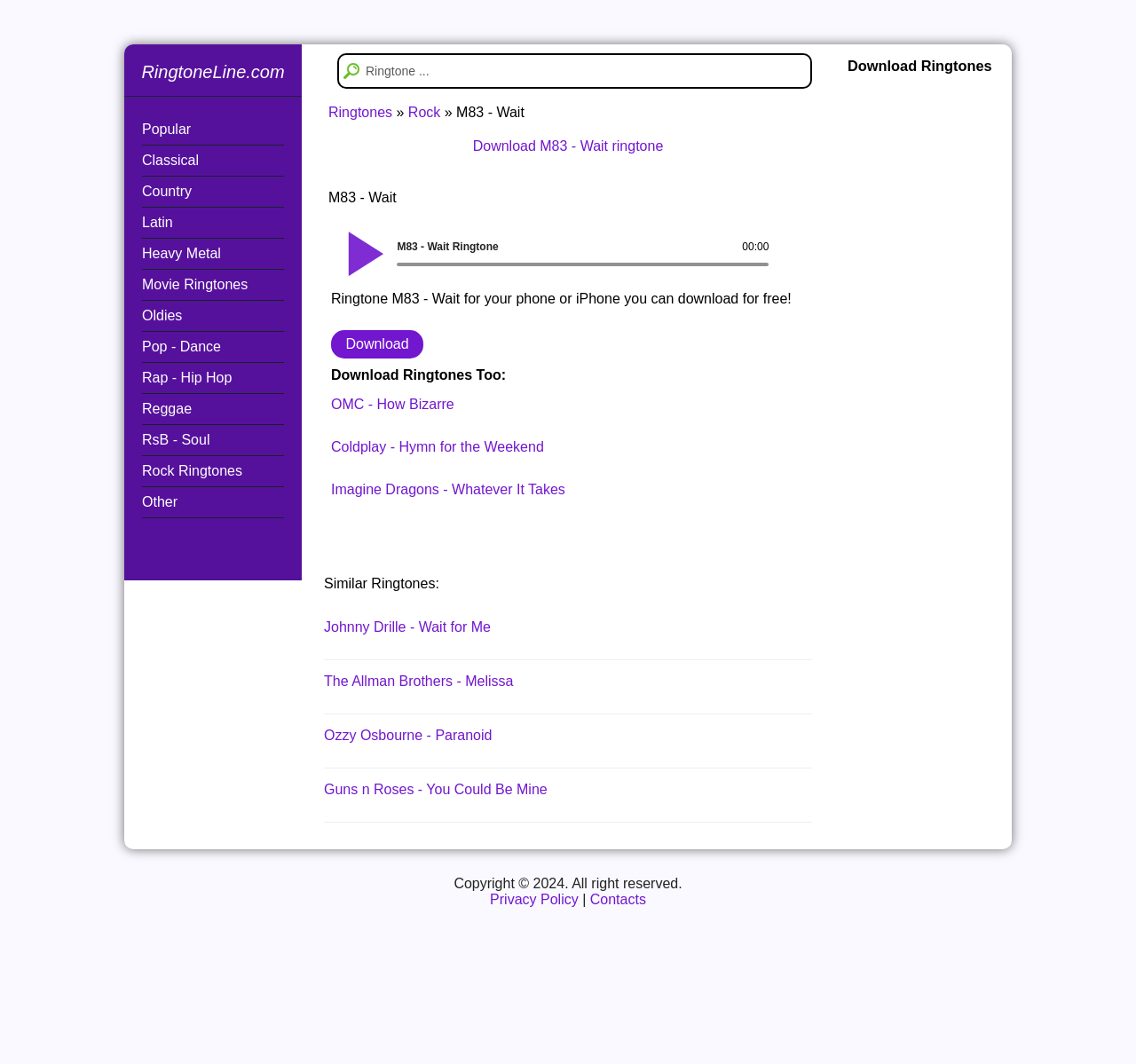Locate the bounding box of the UI element based on this description: "Rock Ringtones". Provide four float numbers between 0 and 1 as [left, top, right, bottom].

[0.125, 0.429, 0.25, 0.458]